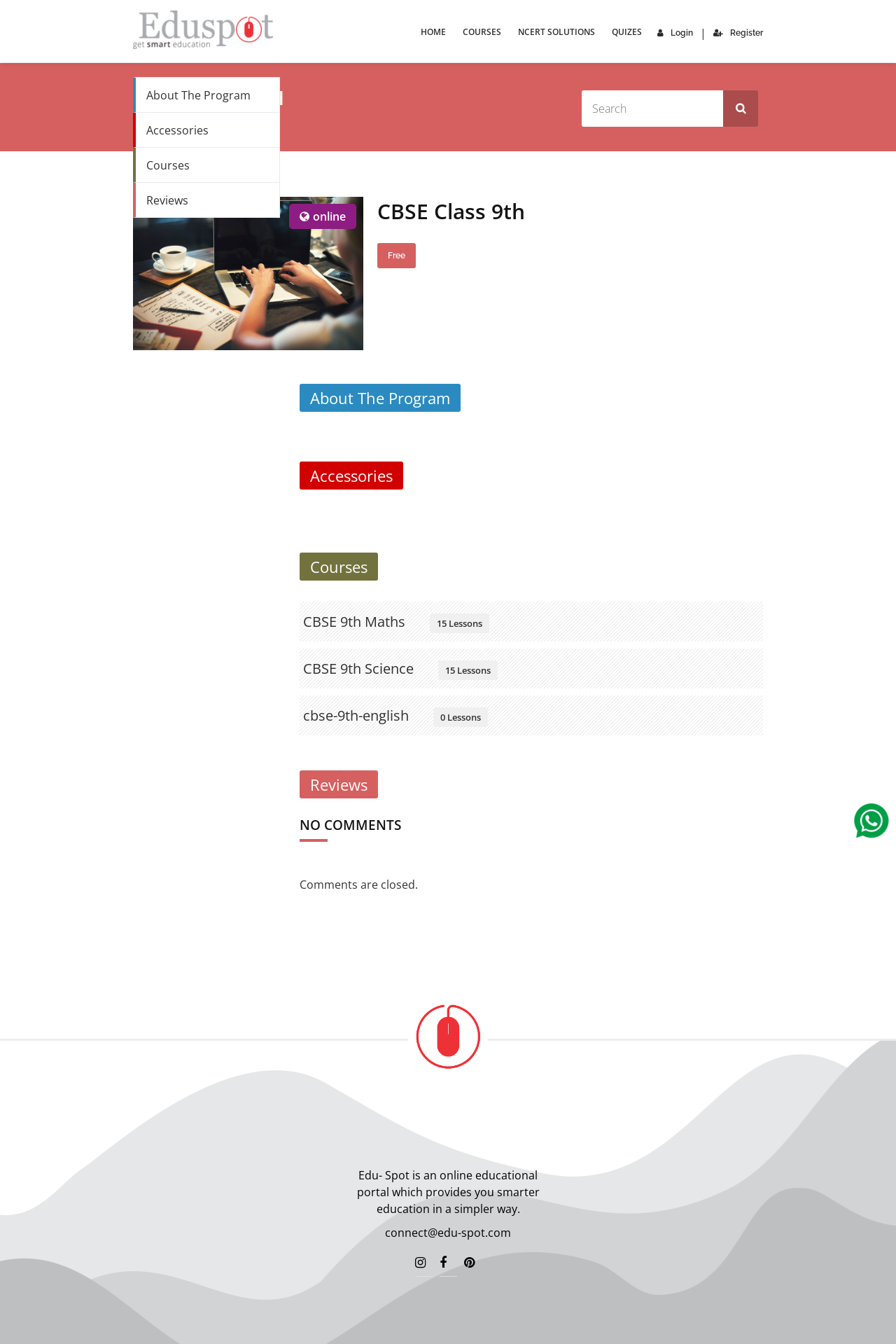Please provide the bounding box coordinates in the format (top-left x, top-left y, bottom-right x, bottom-right y). Remember, all values are floating point numbers between 0 and 1. What is the bounding box coordinate of the region described as: Reviews

[0.148, 0.136, 0.312, 0.162]